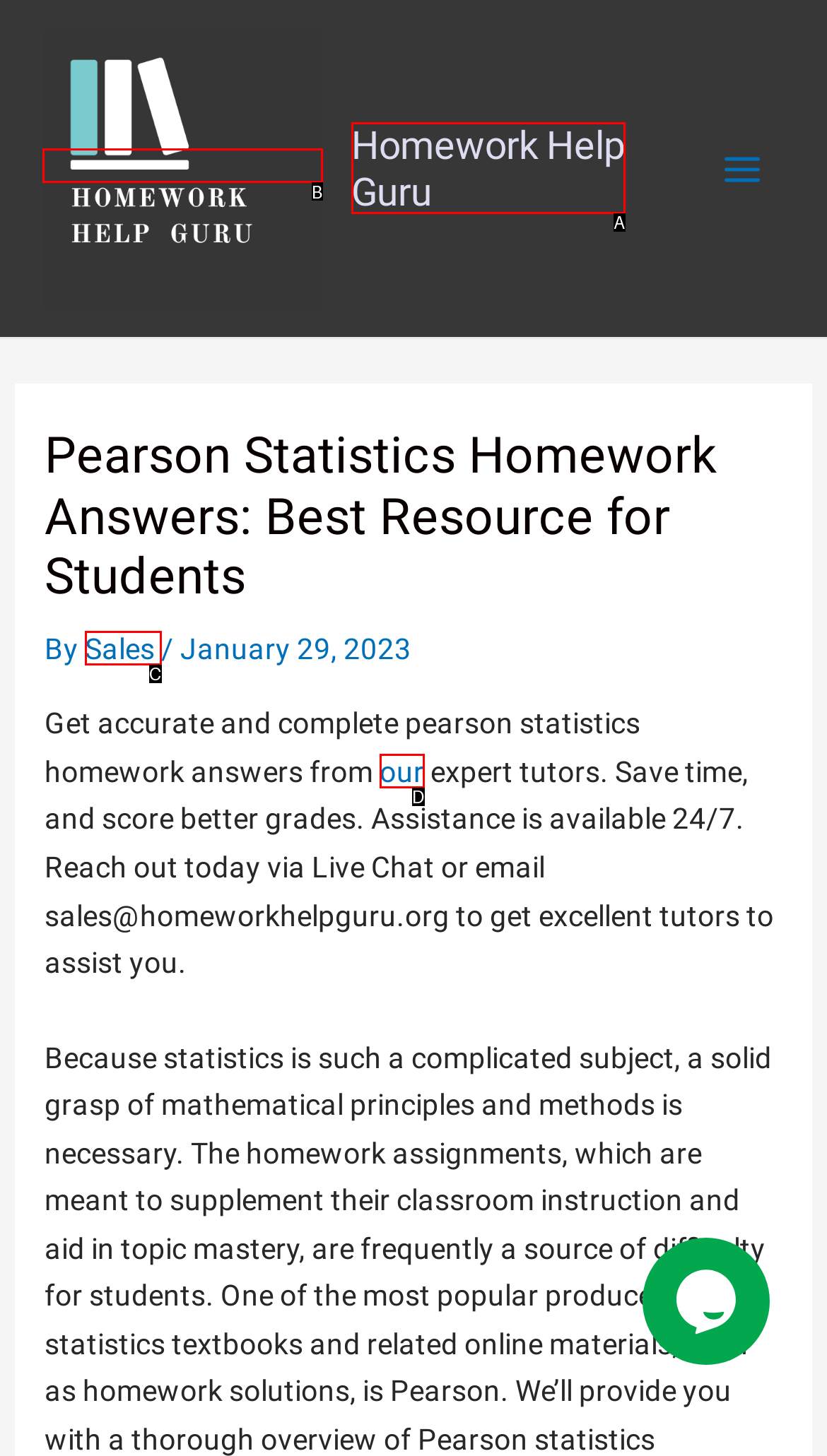Identify the HTML element that best fits the description: Homework Help Guru. Respond with the letter of the corresponding element.

A